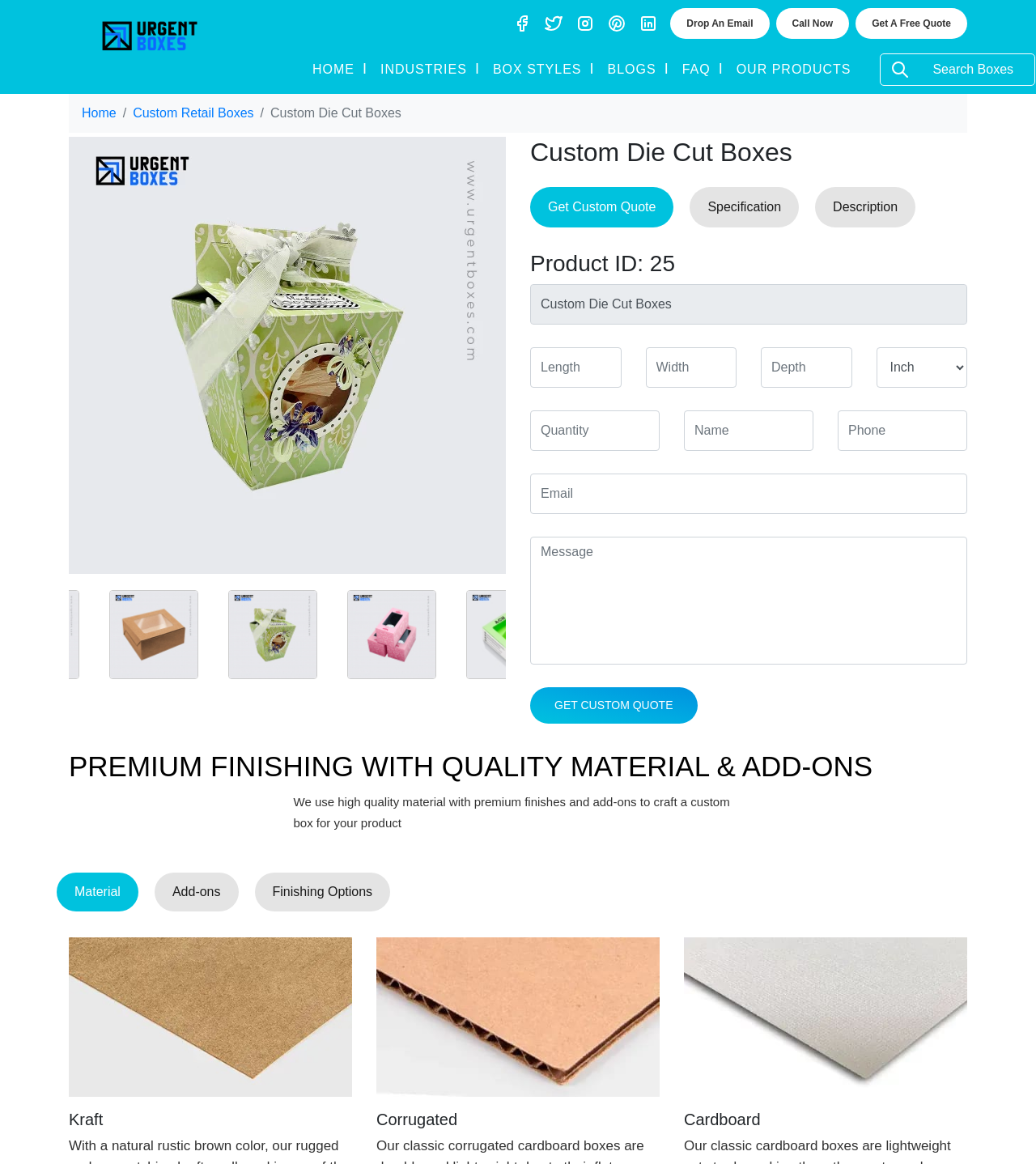Extract the bounding box coordinates of the UI element described by: "Get a free Quote". The coordinates should include four float numbers ranging from 0 to 1, e.g., [left, top, right, bottom].

[0.826, 0.007, 0.934, 0.033]